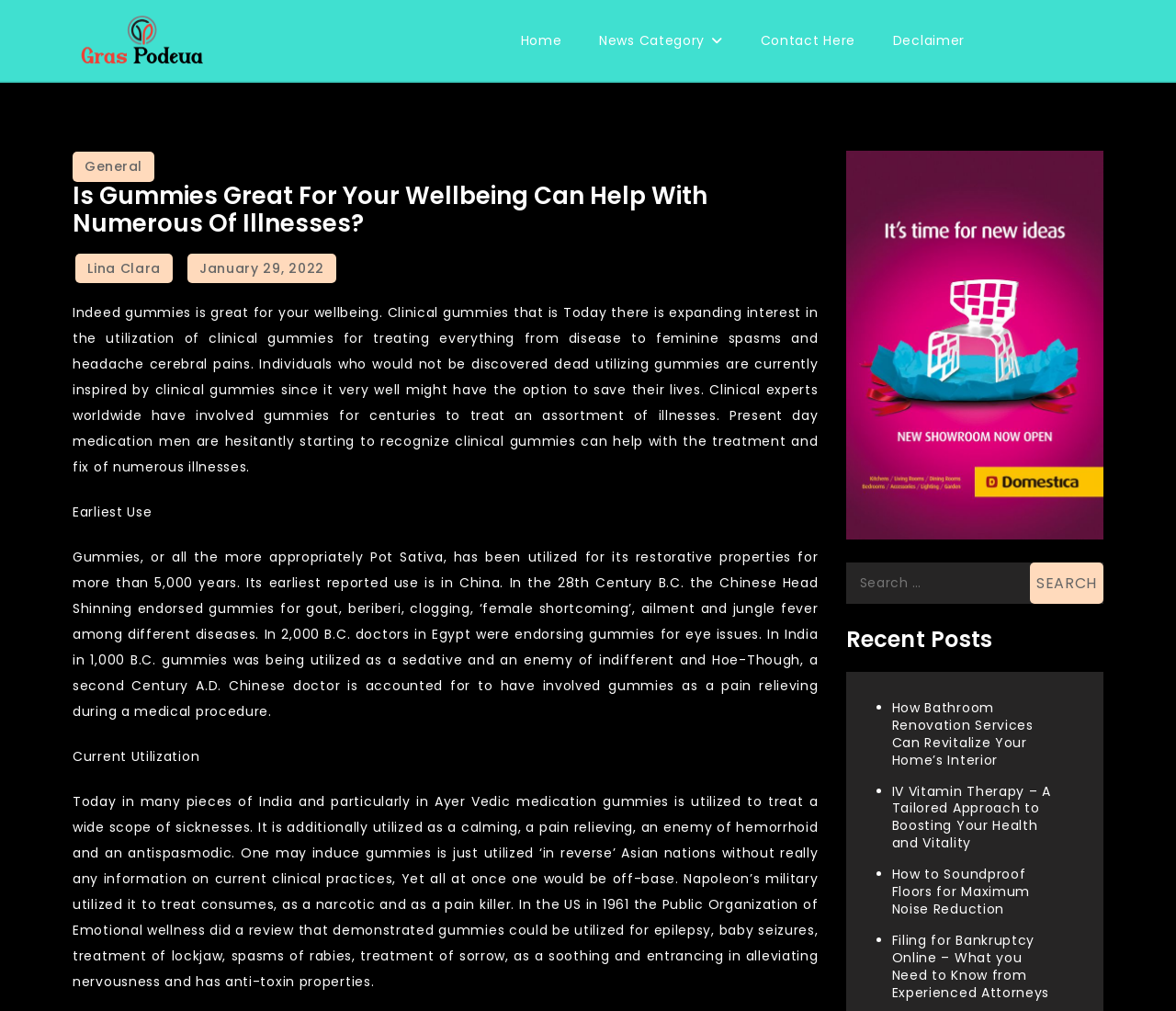Find the bounding box coordinates for the area that should be clicked to accomplish the instruction: "Follow on Instagram".

None